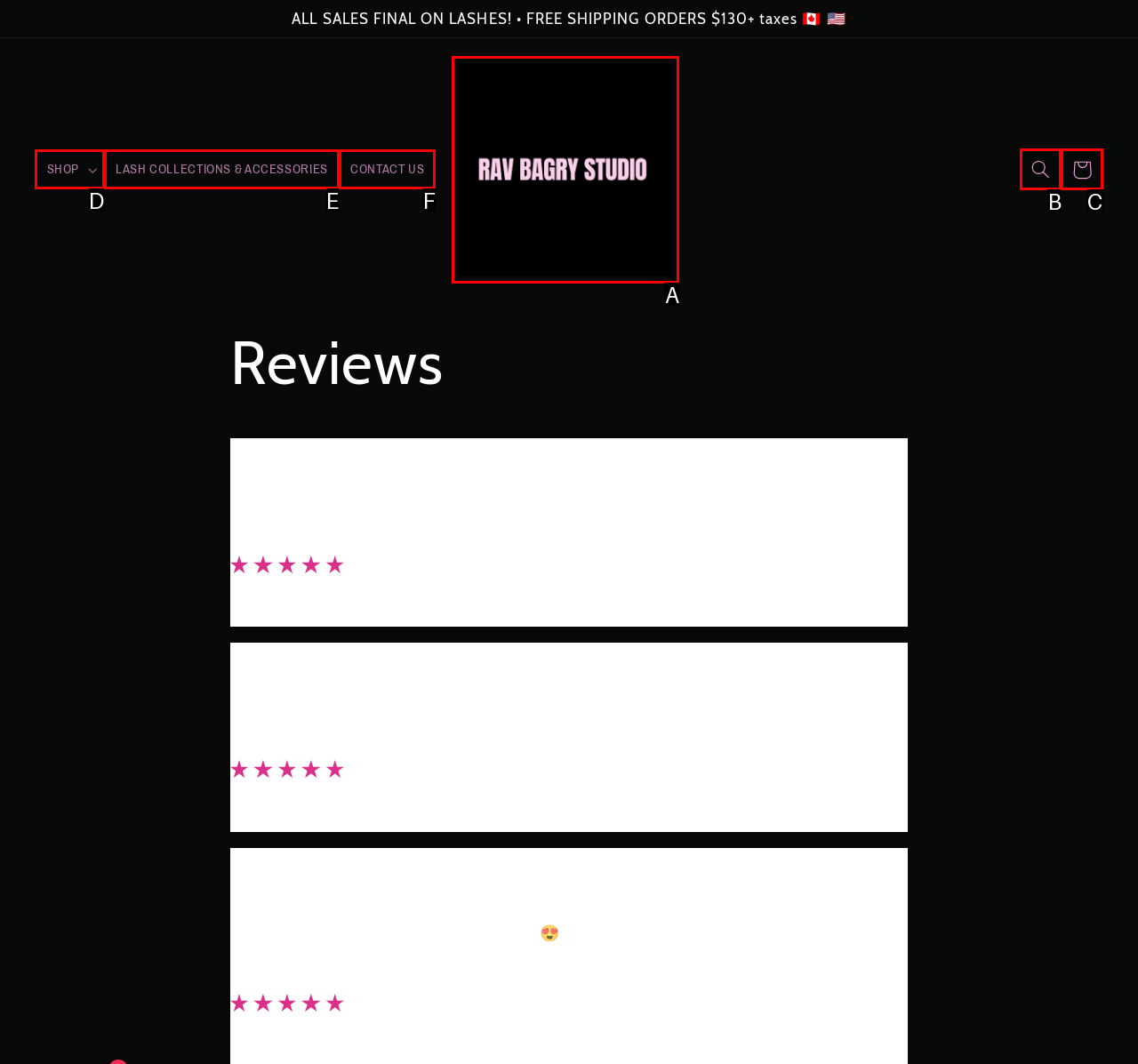Select the HTML element that best fits the description: aria-label="Search"
Respond with the letter of the correct option from the choices given.

B